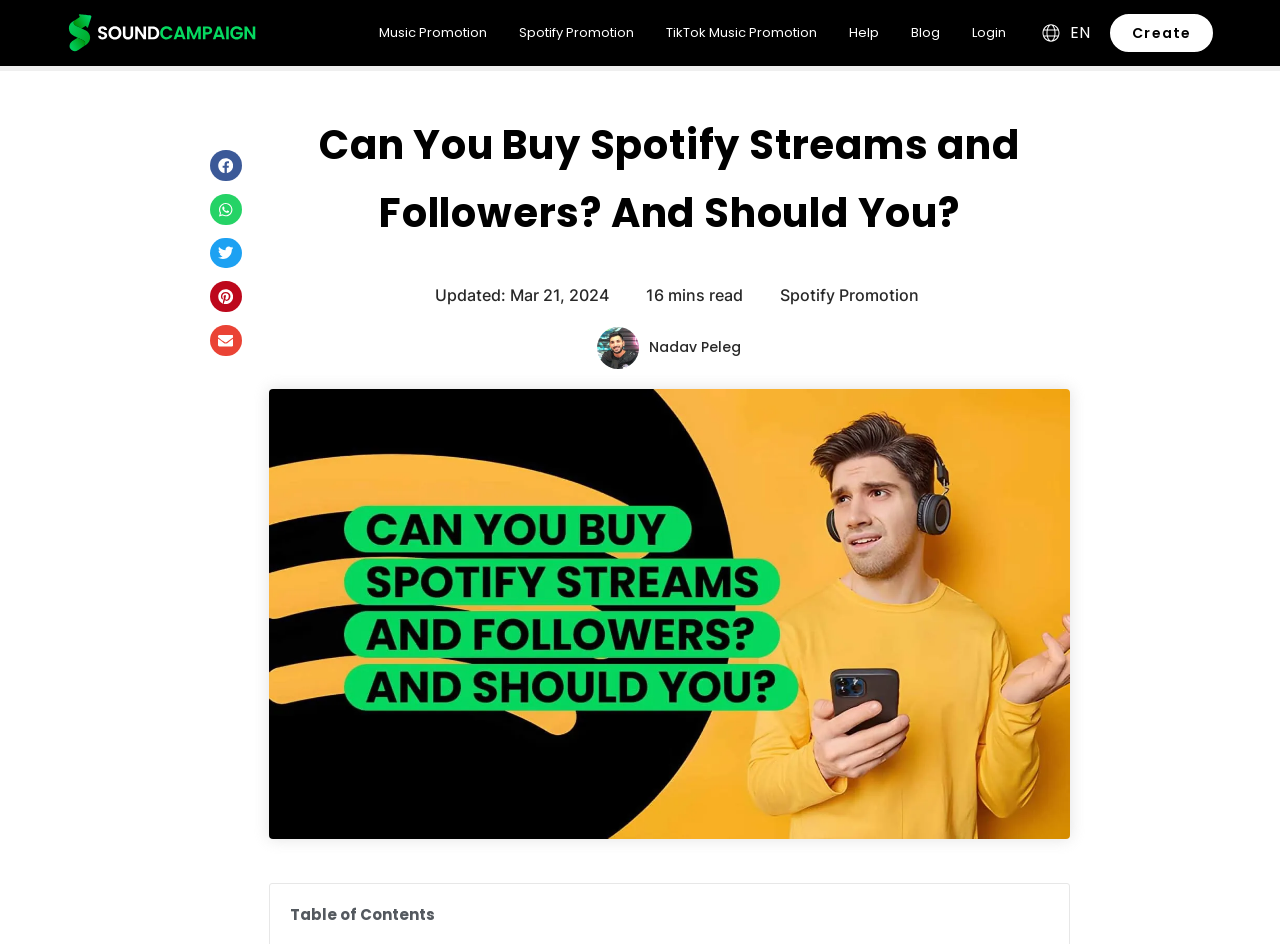Create a detailed narrative describing the layout and content of the webpage.

The webpage is about the topic of buying Spotify streams and followers, with a focus on uncovering the truth and implications of purchasing engagements. 

At the top left of the page, there is a link to "SoundCampaign" accompanied by an image with the same name. To the right of this, there are several links to different music promotion services, including "Music Promotion", "Spotify Promotion", "TikTok Music Promotion", "Help", "Blog", and "Login". 

On the top right, there is a link to switch the language to "EN", accompanied by a small flag icon. Next to this, there is a "Create" link. 

Below the top navigation bar, there are social media sharing buttons, including "Share on Facebook", "Share on WhatsApp", "Share on Twitter", "Share on Pinterest", and "Share on Email", each accompanied by a small icon. 

The main content of the page starts with a heading that asks "Can You Buy Spotify Streams and Followers? And Should You?" Below this, there is a subheading with the date "Updated: Mar 21, 2024" and an estimated reading time of "16 mins read". 

To the right of the subheading, there is a link to "Spotify Promotion" and an image of a person, Nadav Peleg. Below this, there is a large image related to buying Spotify streams and followers. 

At the bottom of the page, there is a heading that says "Table of Contents".